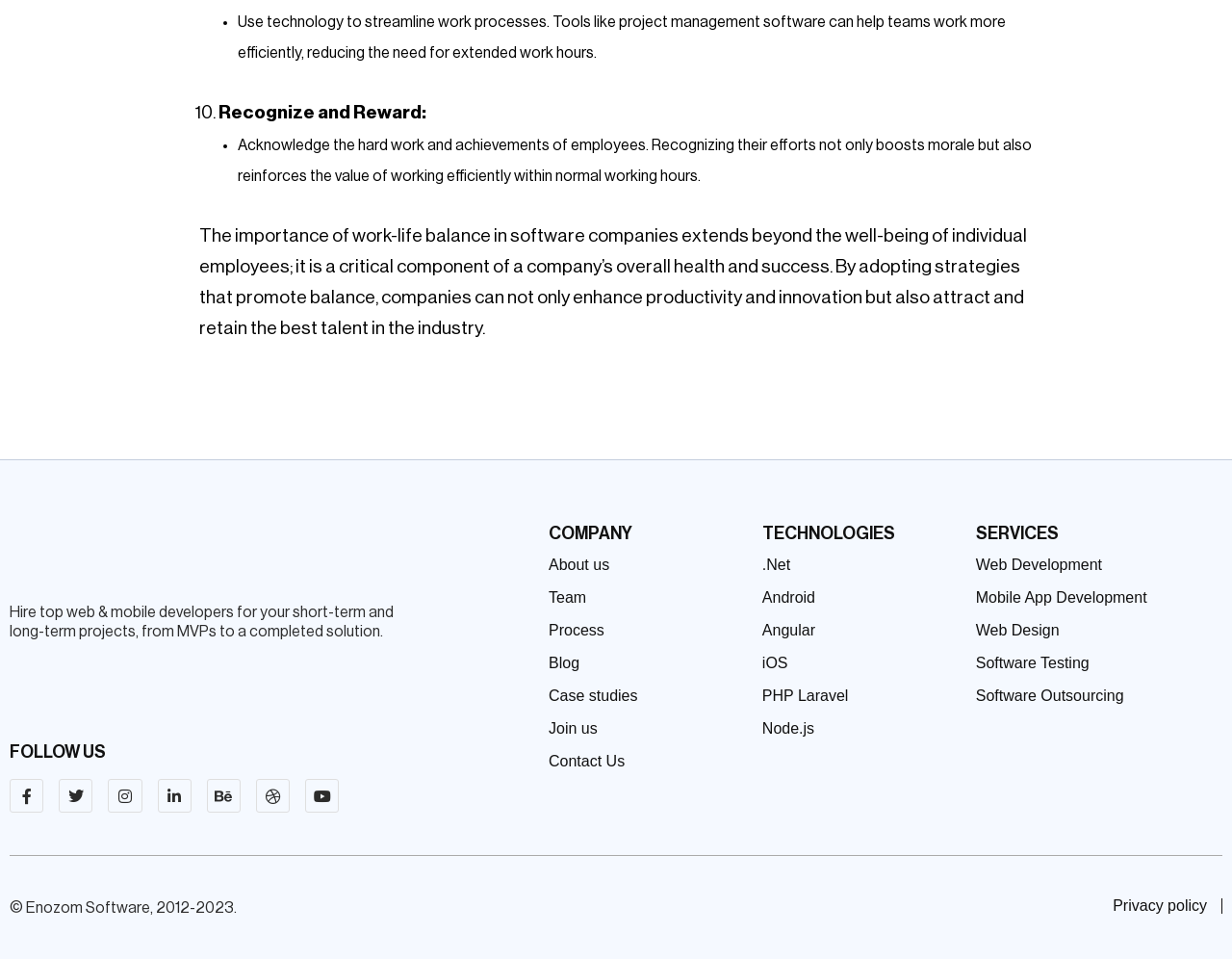Can you find the bounding box coordinates for the UI element given this description: "Mobile App Development"? Provide the coordinates as four float numbers between 0 and 1: [left, top, right, bottom].

[0.792, 0.606, 0.985, 0.641]